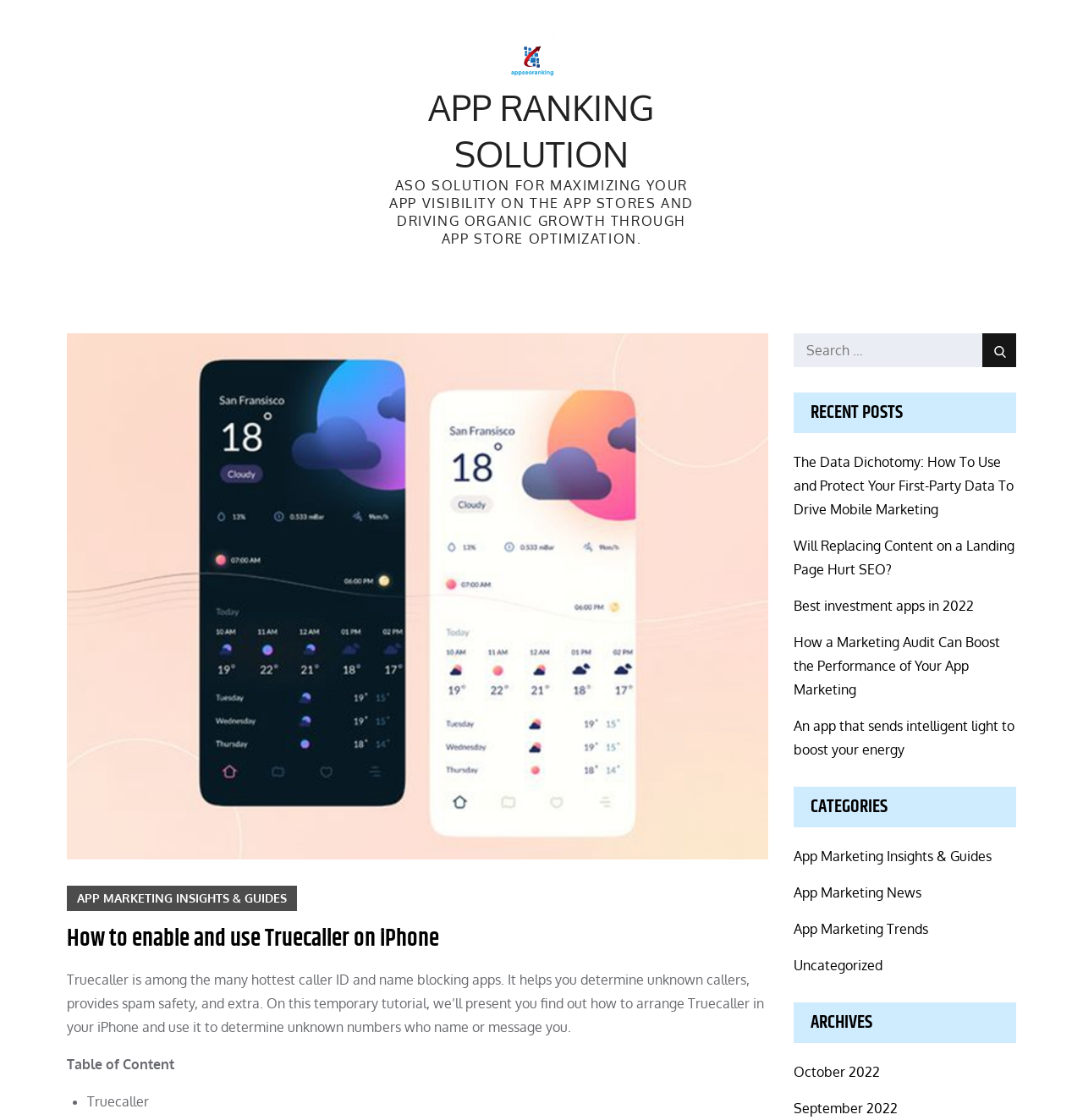Please locate the bounding box coordinates of the element that should be clicked to achieve the given instruction: "Explore App Marketing Insights & Guides".

[0.733, 0.757, 0.916, 0.772]